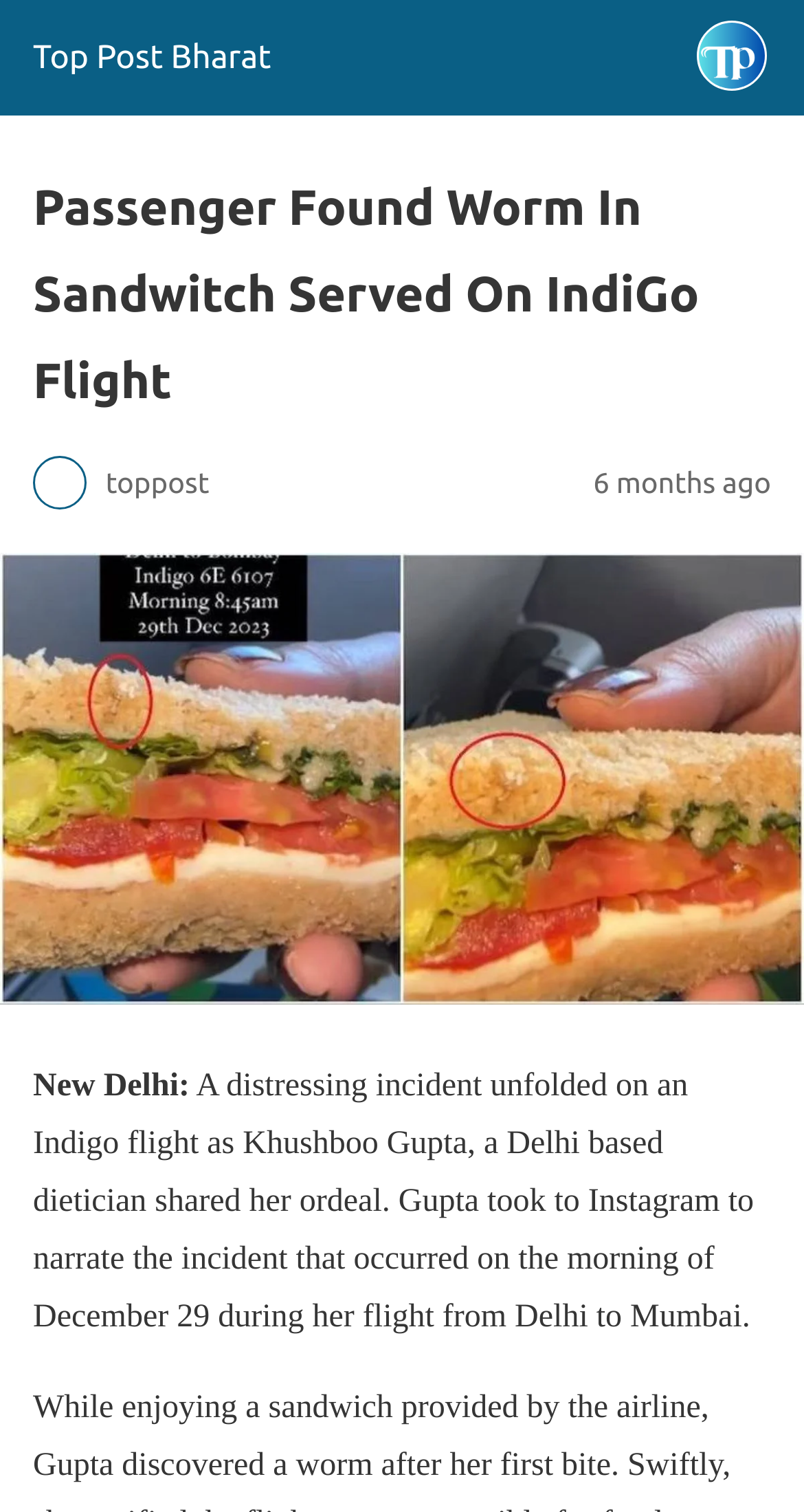Generate a thorough explanation of the webpage's elements.

The webpage appears to be a news article or blog post. At the top left, there is a site icon link with the text "Top Post Bharat" and an image of the site icon. Next to it, there is a header section that spans almost the entire width of the page, containing a heading that reads "Passenger Found Worm In Sandwitch Served On IndiGo Flight". Below the heading, there is a label "toppost" and a timestamp that indicates the article was posted "6 months ago".

Below the header section, there is a large image that takes up the full width of the page, with a caption that summarizes the article: "New Delhi: A distressing incident unfolded on an Indigo flight as Khushboo Gupta, a Delhi based...". The image is followed by a block of text that continues the story, describing how Khushboo Gupta, a Delhi-based dietician, shared her ordeal on Instagram after finding a worm in her sandwich on an IndiGo flight from Delhi to Mumbai on December 29.